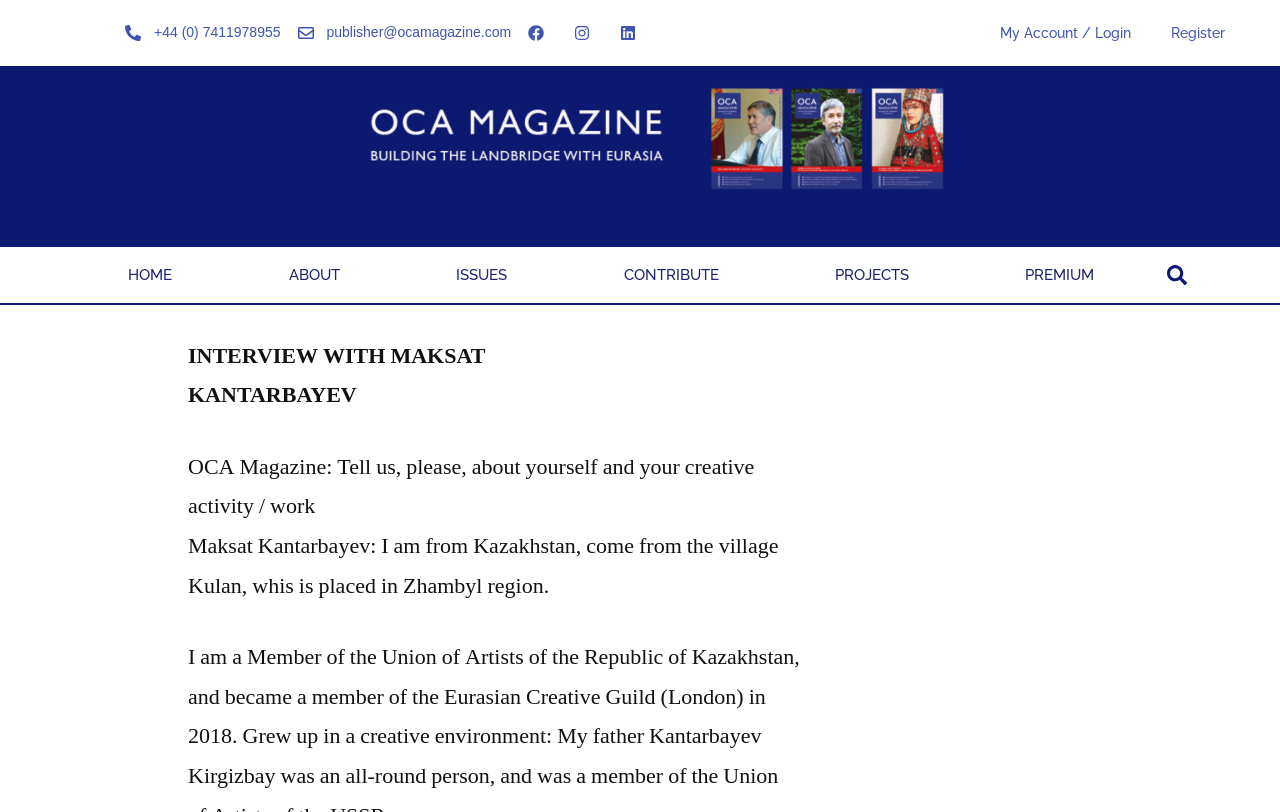What is the name of the person being interviewed?
Look at the image and answer the question using a single word or phrase.

Maksat Kantarbayev